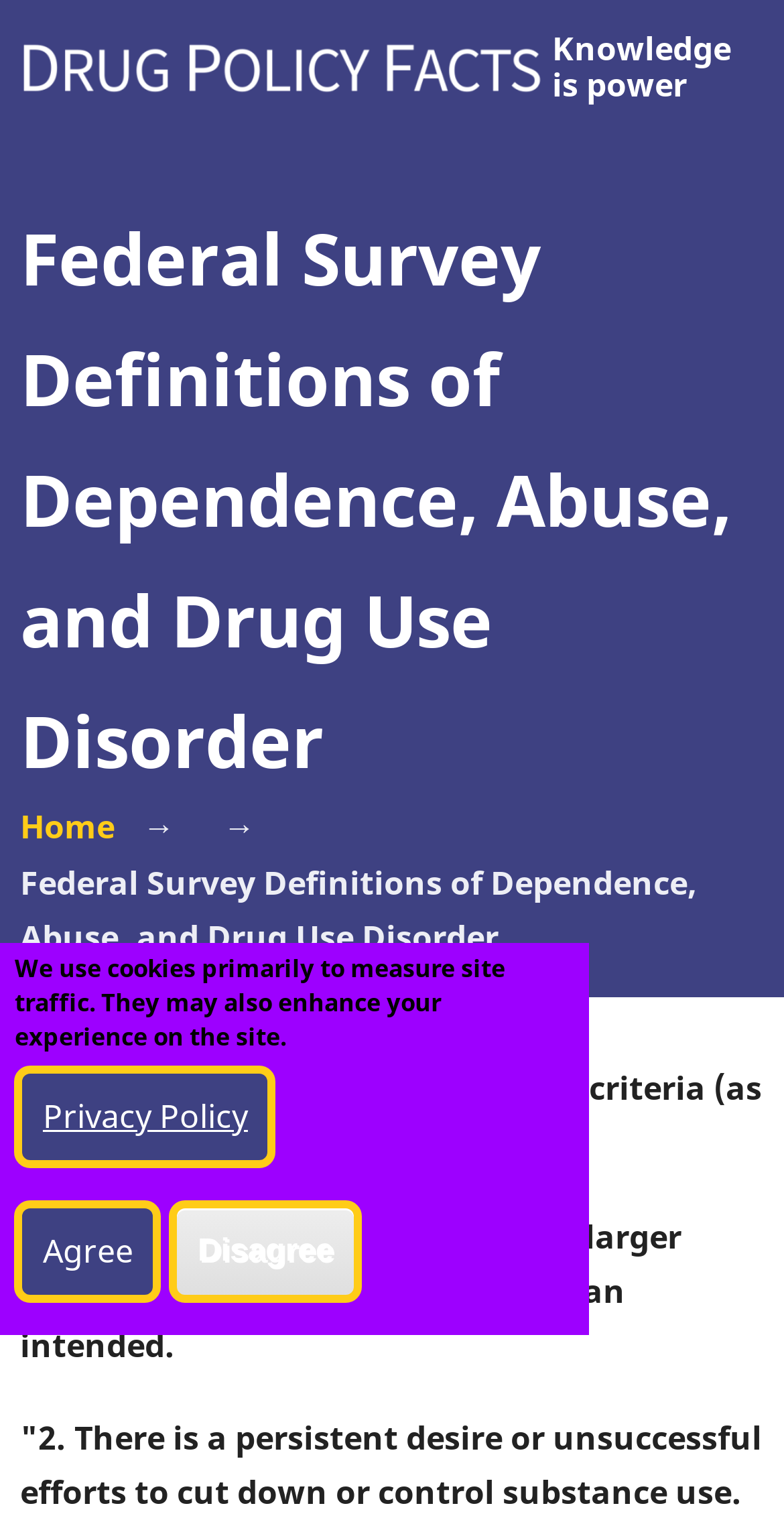Identify the text that serves as the heading for the webpage and generate it.

Federal Survey Definitions of Dependence, Abuse, and Drug Use Disorder